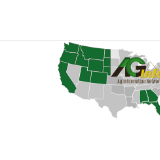Explain the content of the image in detail.

The image features the logo of the AG Information Network of the West, prominently displayed alongside a stylized map of the United States. The map highlights various states in dark green, indicating active areas of operation or influence for the network, while the rest of the states are shown in a light grey, providing a stark contrast. The AG Information Network specializes in agricultural news and information dissemination, catering to the farming community across these highlighted regions. The logo itself features the bold text "AGInfo" in a modern font, symbolizing the organization's commitment to delivering timely and relevant agricultural updates.